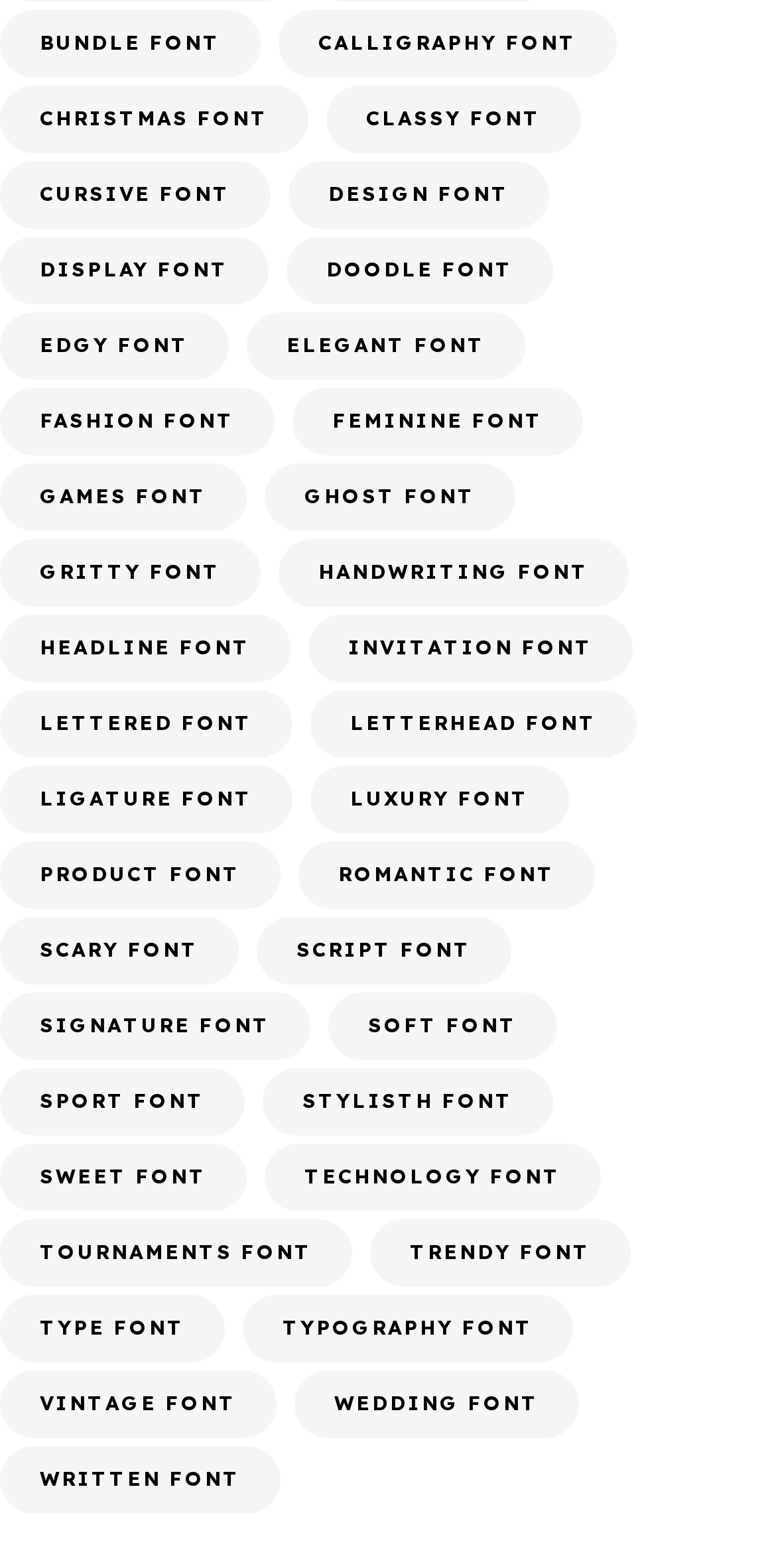Using the element description provided, determine the bounding box coordinates in the format (top-left x, top-left y, bottom-right x, bottom-right y). Ensure that all values are floating point numbers between 0 and 1. Element description: Scary Font

[0.0, 0.585, 0.308, 0.628]